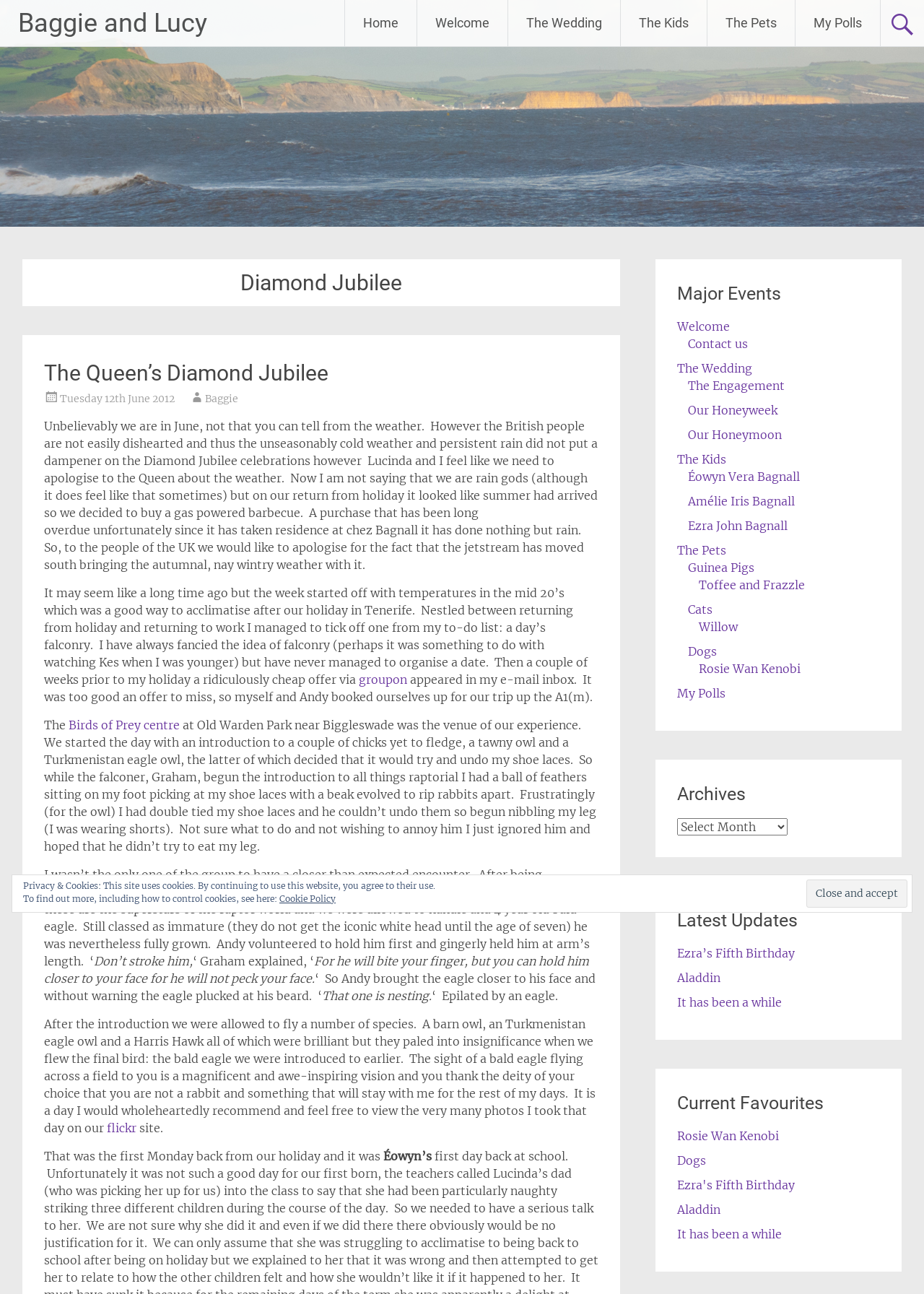Can you pinpoint the bounding box coordinates for the clickable element required for this instruction: "Learn more about Éowyn Vera Bagnall"? The coordinates should be four float numbers between 0 and 1, i.e., [left, top, right, bottom].

[0.745, 0.363, 0.866, 0.374]